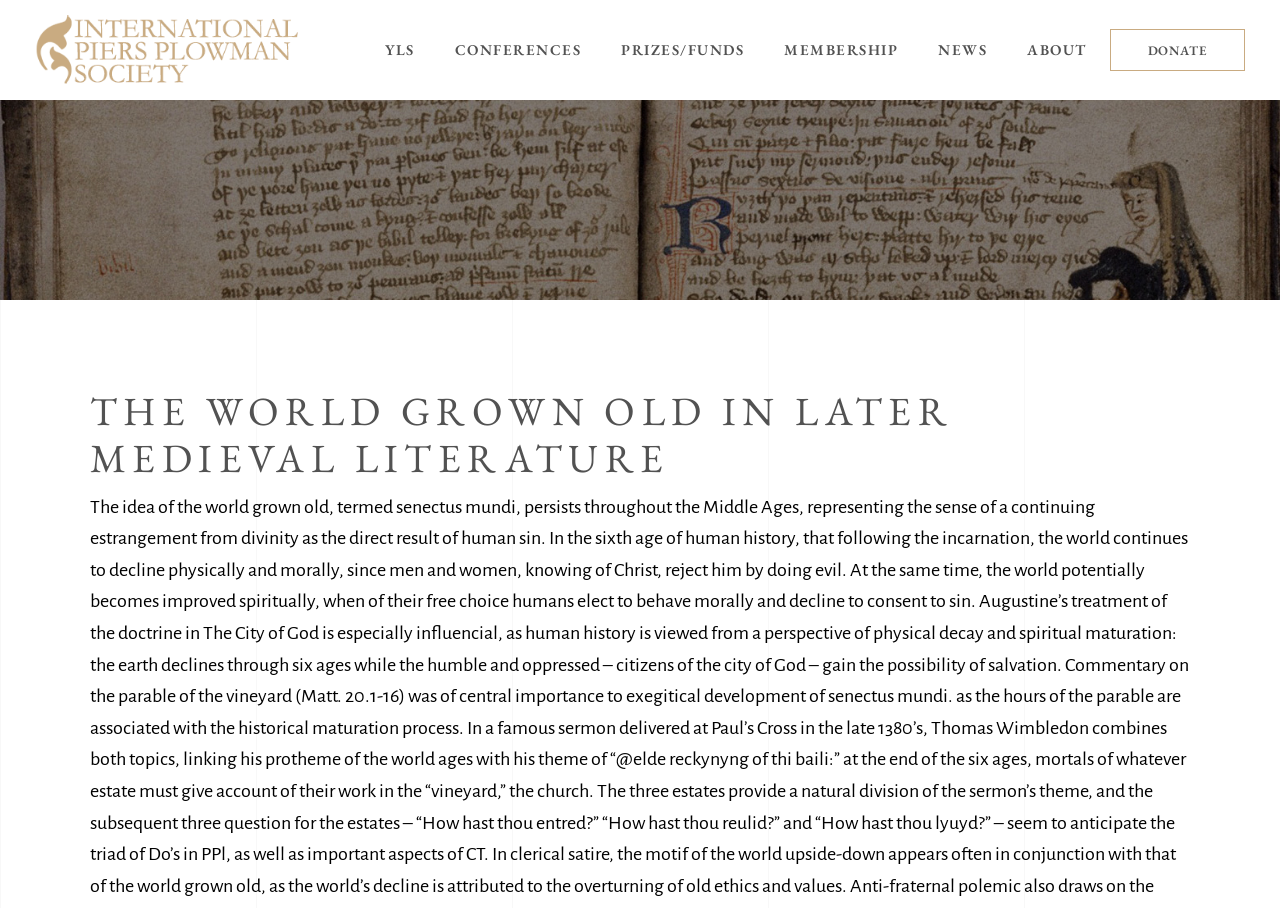Given the description alt="logo", predict the bounding box coordinates of the UI element. Ensure the coordinates are in the format (top-left x, top-left y, bottom-right x, bottom-right y) and all values are between 0 and 1.

[0.027, 0.017, 0.233, 0.094]